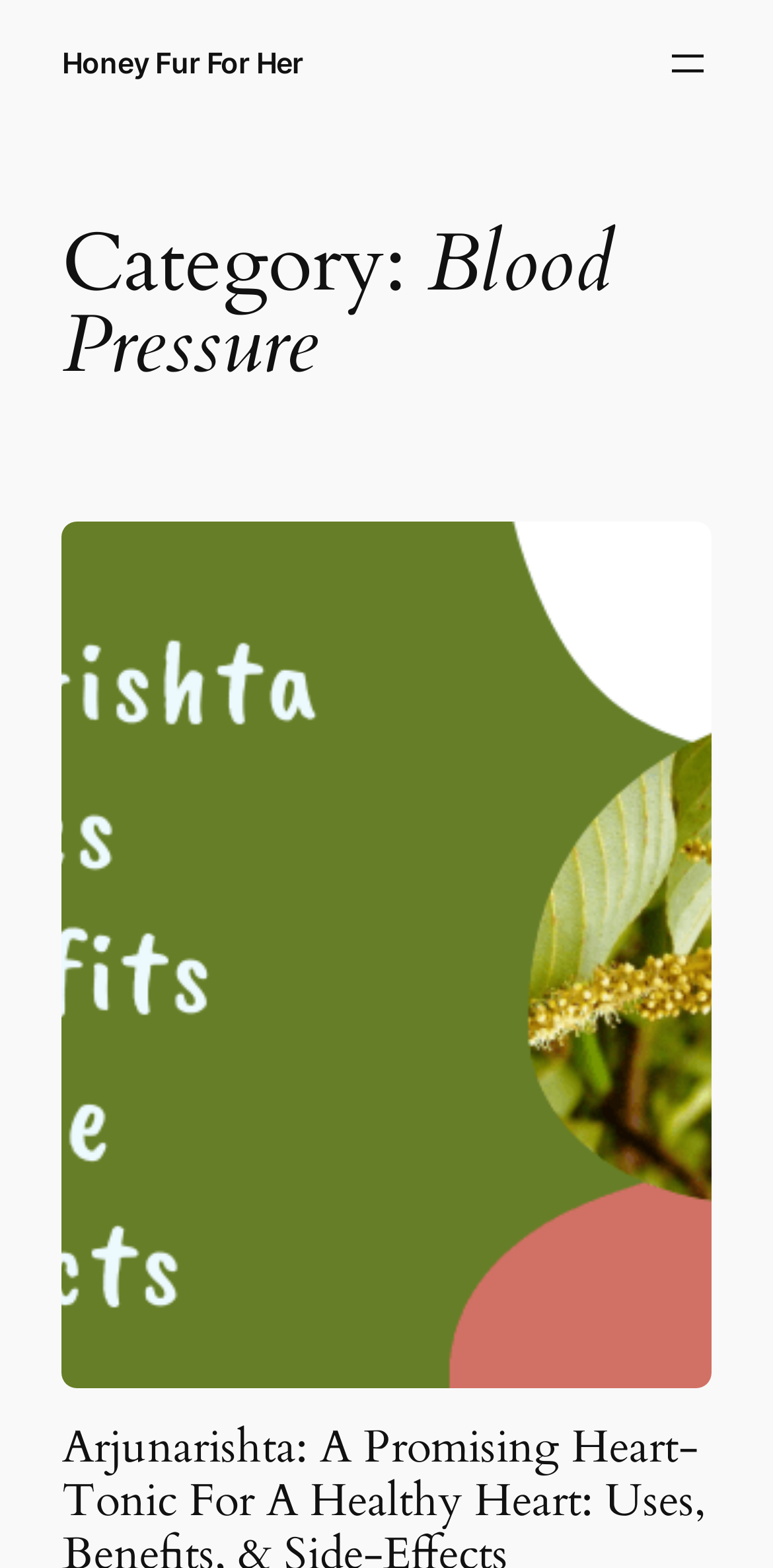What is the title of the first article?
From the image, respond with a single word or phrase.

Arjunarishta: A Promising Heart-Tonic For A Healthy Heart: Uses, Benefits, & Side-Effects